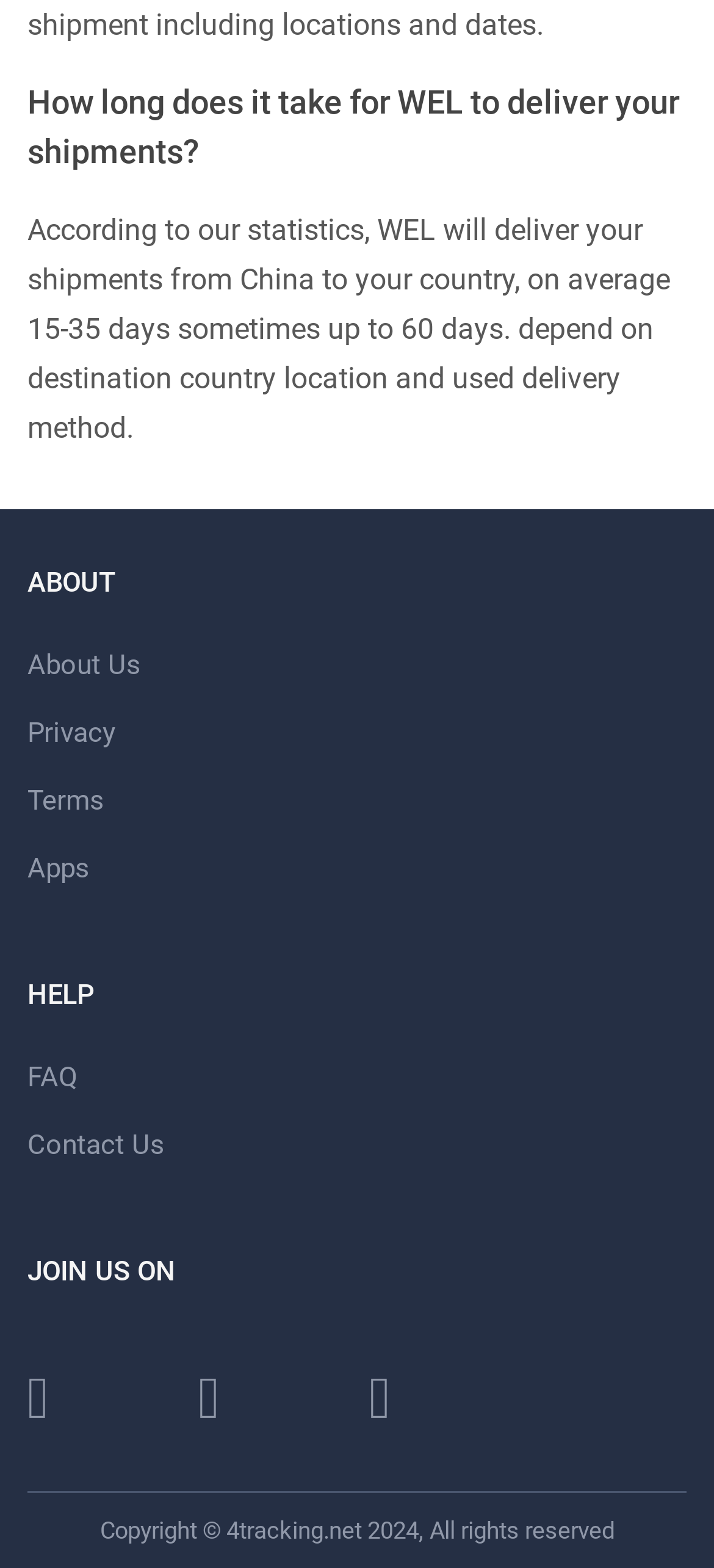How many social media links are present on the webpage?
Provide a well-explained and detailed answer to the question.

The webpage has links to three social media platforms: Facebook, Twitter, and Youtube. These links are present in the section 'JOIN US ON' and are identified by the link elements 'Facebook page', 'Twitter page', and 'Youtube channel'.